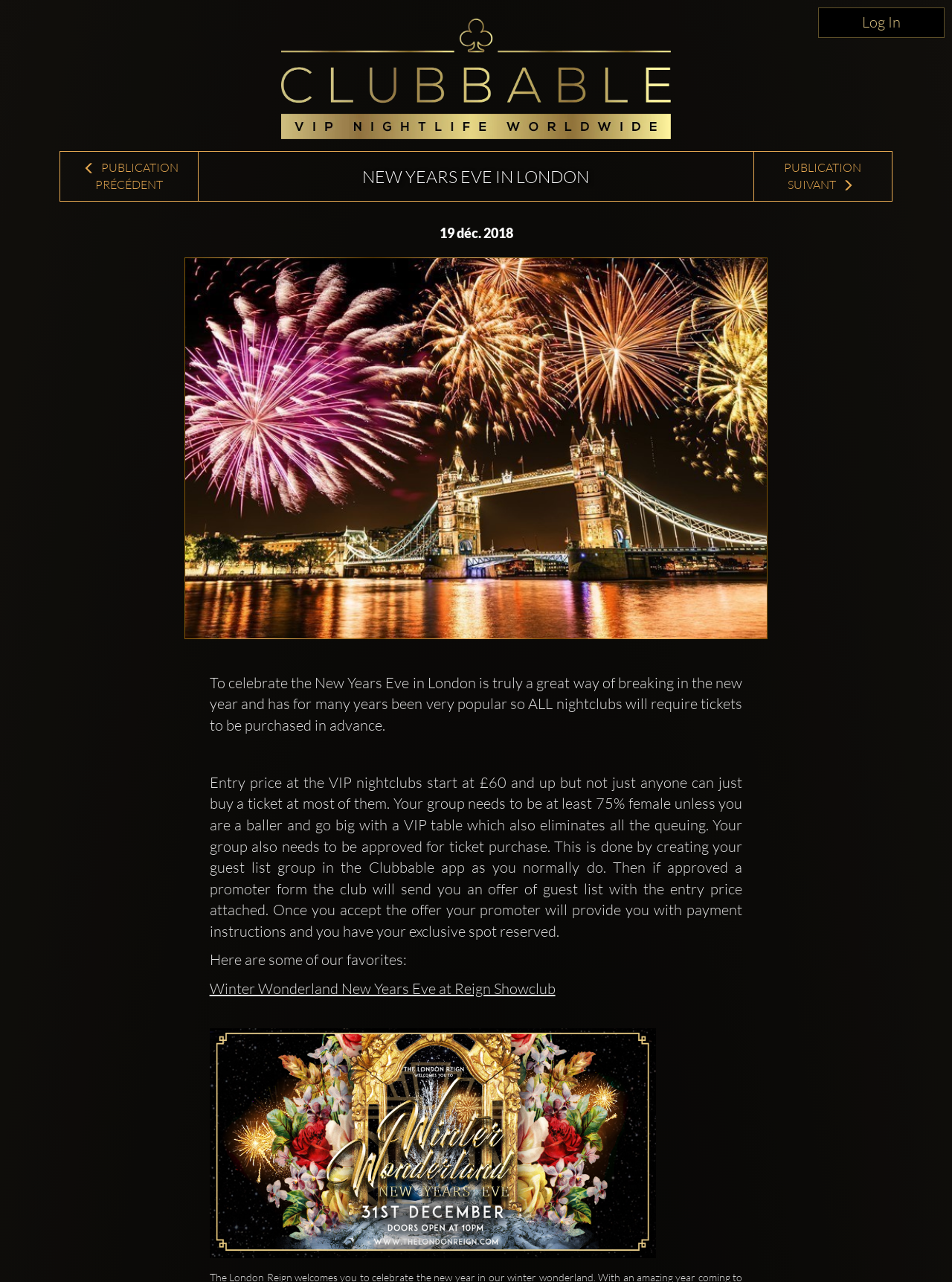What is the name of the first nightclub mentioned?
Using the visual information, respond with a single word or phrase.

Reign Showclub